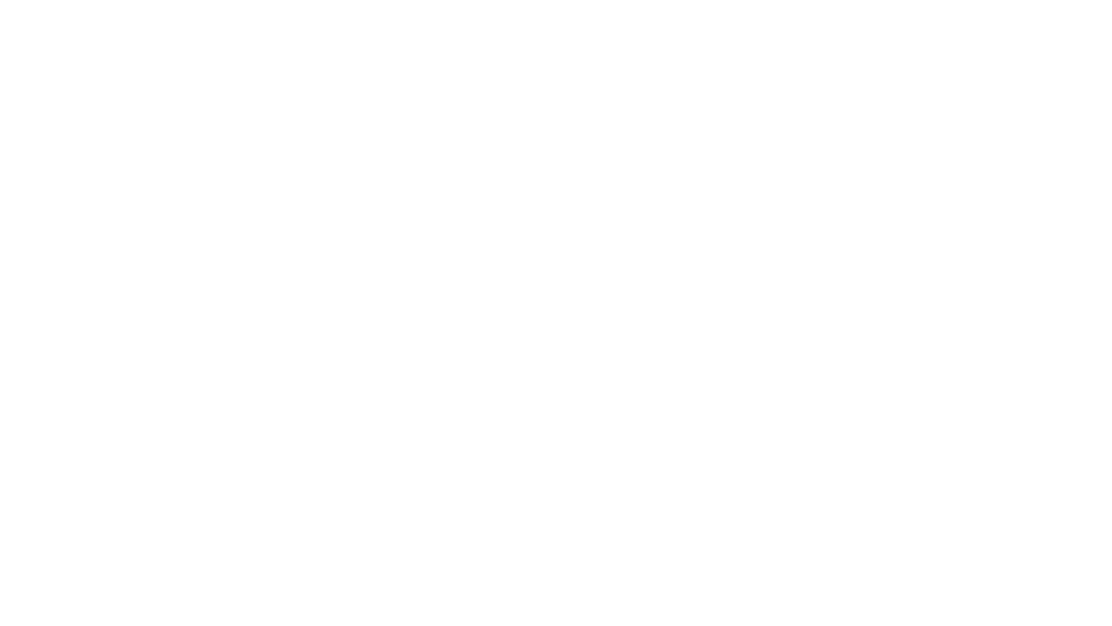Please answer the following question using a single word or phrase: 
What type of events are the images related to?

Events or celebrations